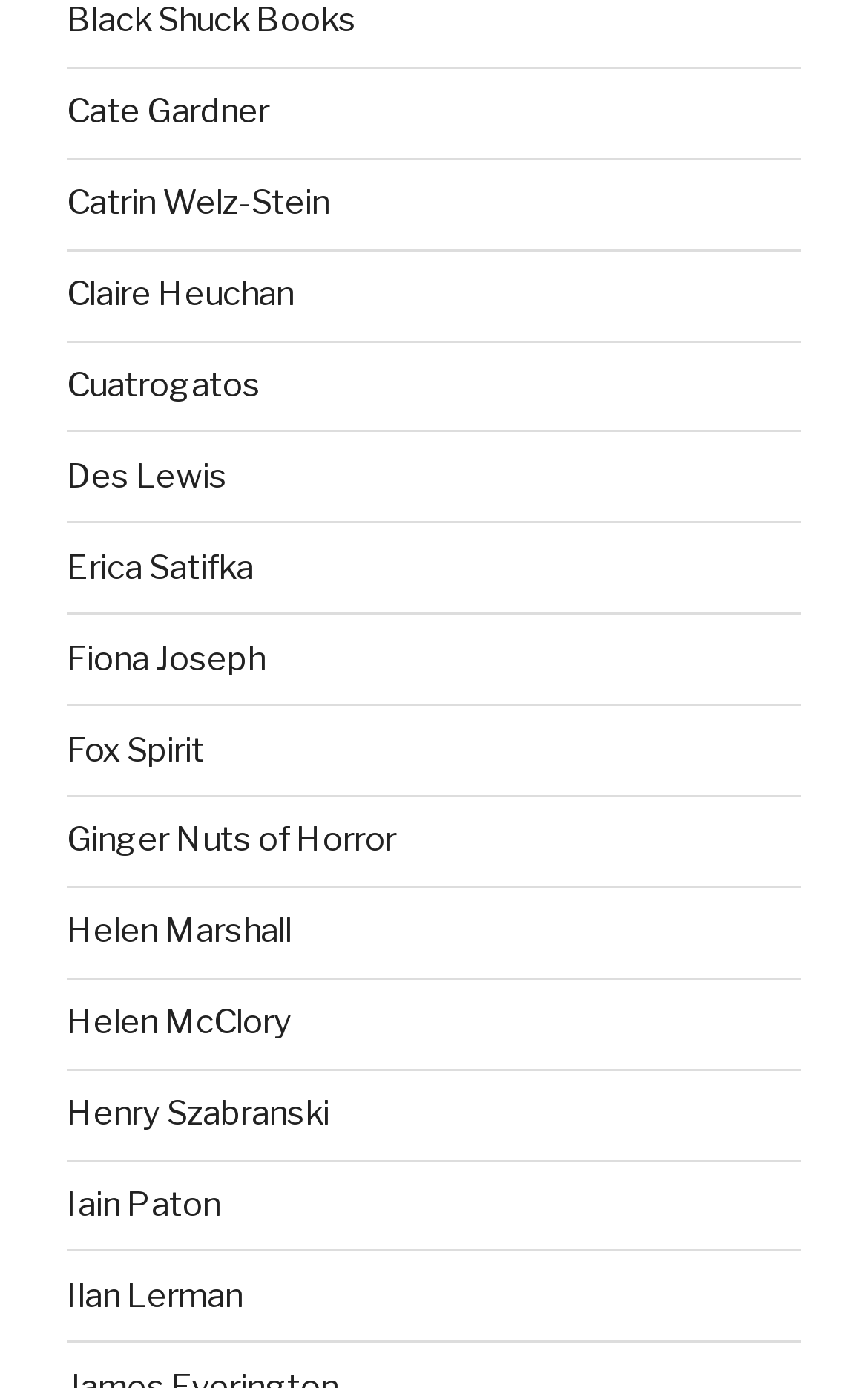Identify the bounding box coordinates of the element that should be clicked to fulfill this task: "explore Fox Spirit". The coordinates should be provided as four float numbers between 0 and 1, i.e., [left, top, right, bottom].

[0.077, 0.526, 0.236, 0.554]